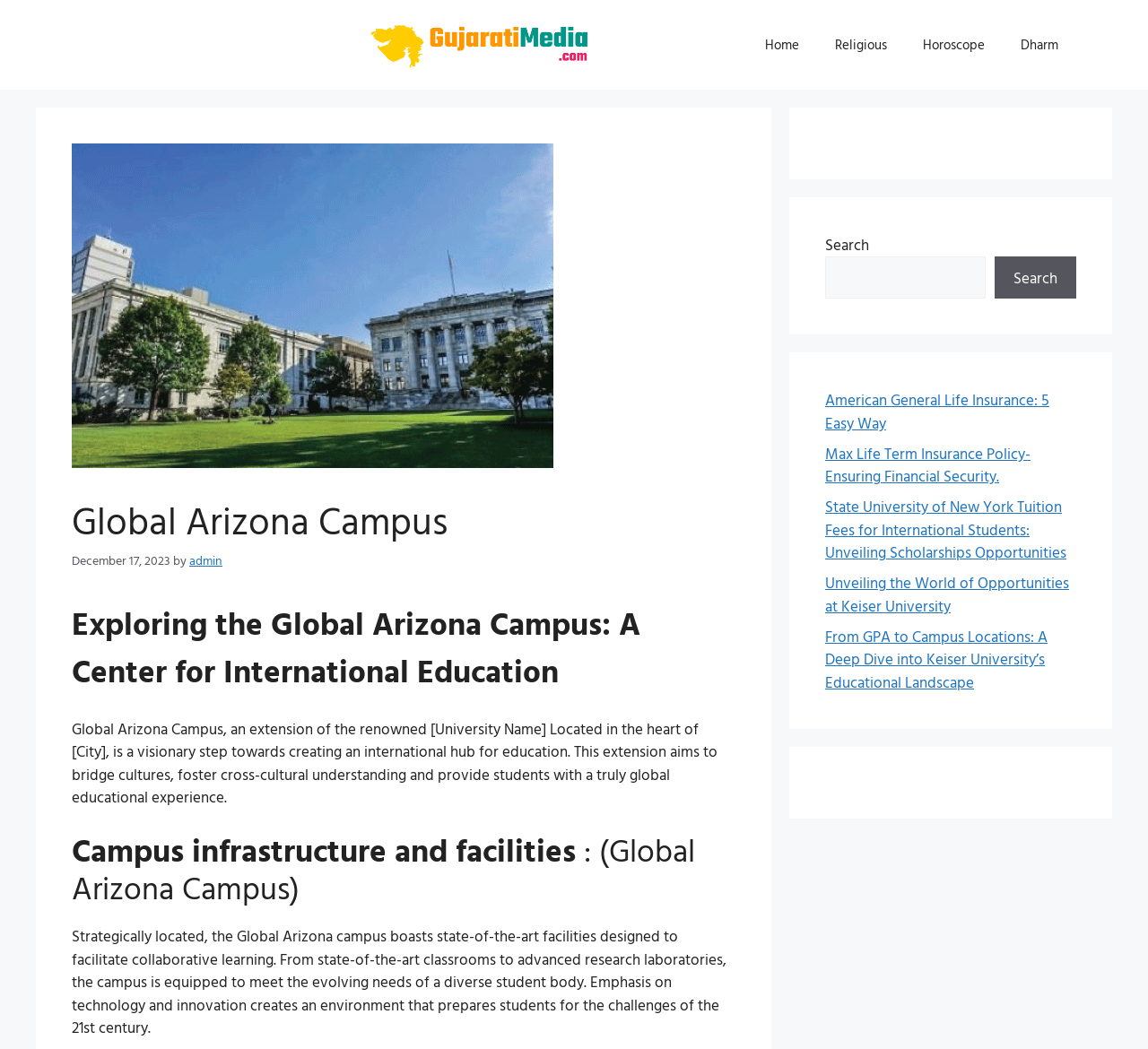Provide a one-word or short-phrase answer to the question:
What is the purpose of the Global Arizona Campus?

To create an international hub for education